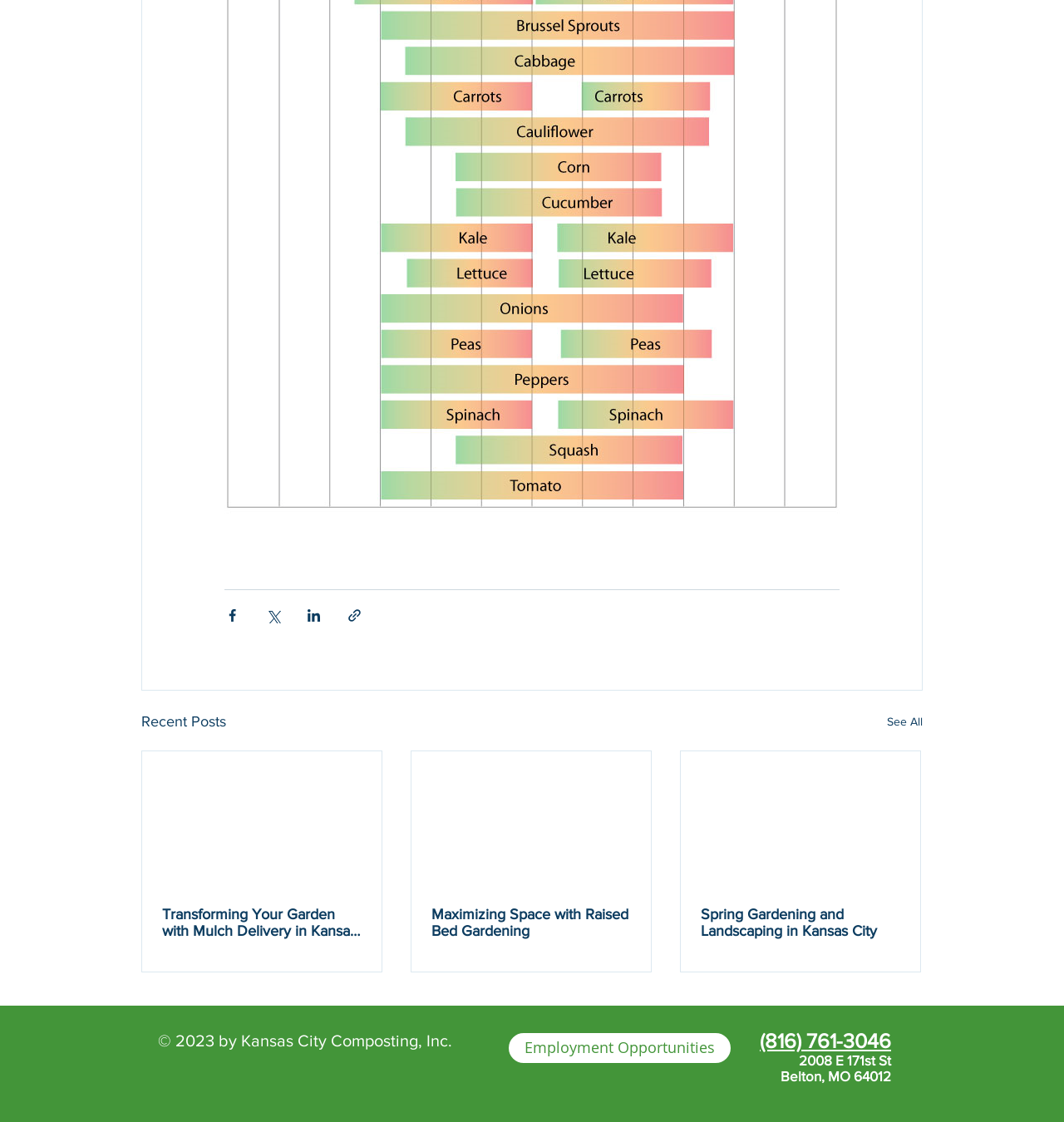Can you find the bounding box coordinates for the UI element given this description: "Company"? Provide the coordinates as four float numbers between 0 and 1: [left, top, right, bottom].

None